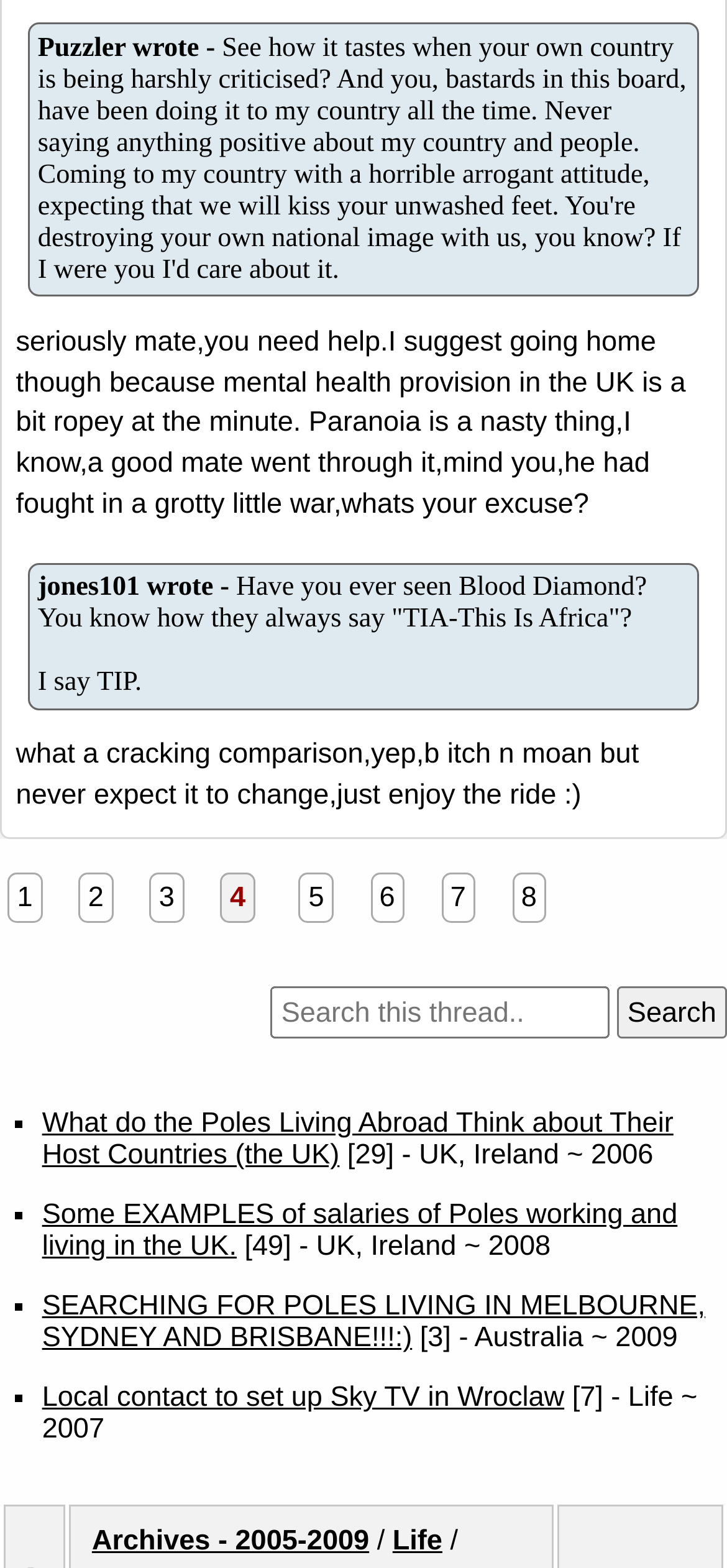Determine the bounding box coordinates of the region to click in order to accomplish the following instruction: "view the blog". Provide the coordinates as four float numbers between 0 and 1, specifically [left, top, right, bottom].

None